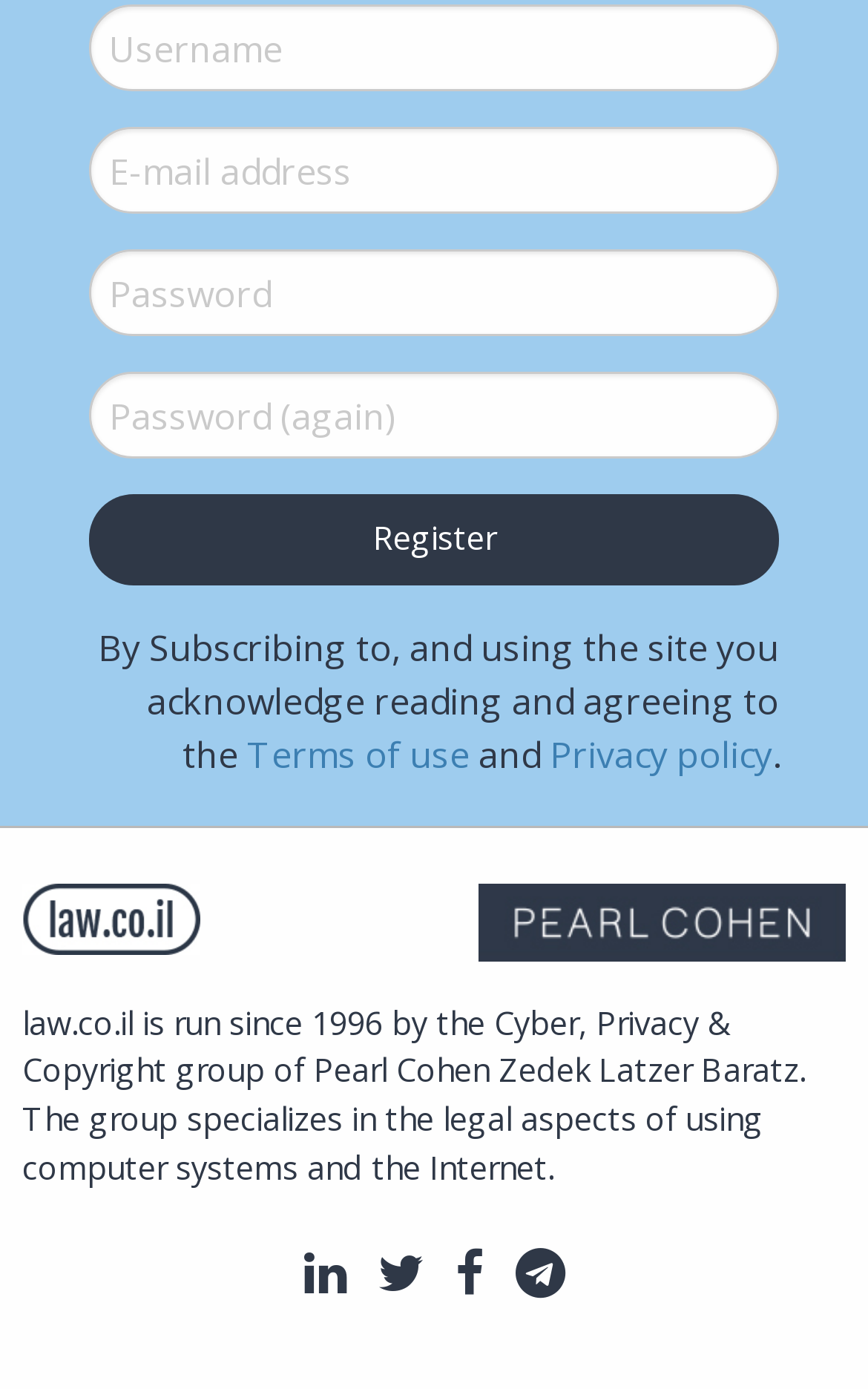Identify the bounding box coordinates of the element that should be clicked to fulfill this task: "Visit LinkedIn". The coordinates should be provided as four float numbers between 0 and 1, i.e., [left, top, right, bottom].

[0.34, 0.885, 0.424, 0.948]